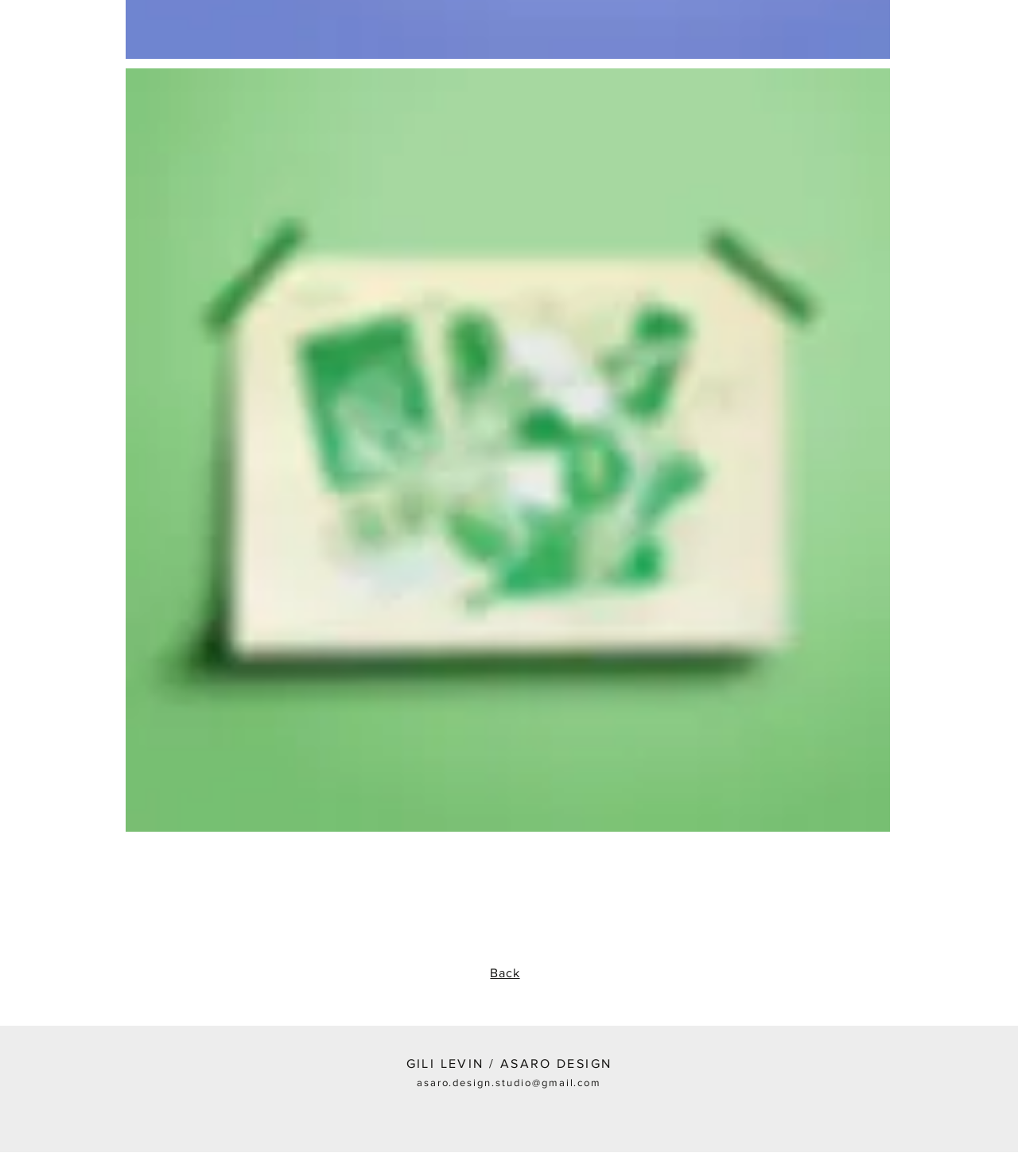How many social media links are present?
Please answer the question as detailed as possible based on the image.

I found two link elements 'Facebook' and 'Instagram' which are located at the bottom of the page, indicating that there are two social media links present.